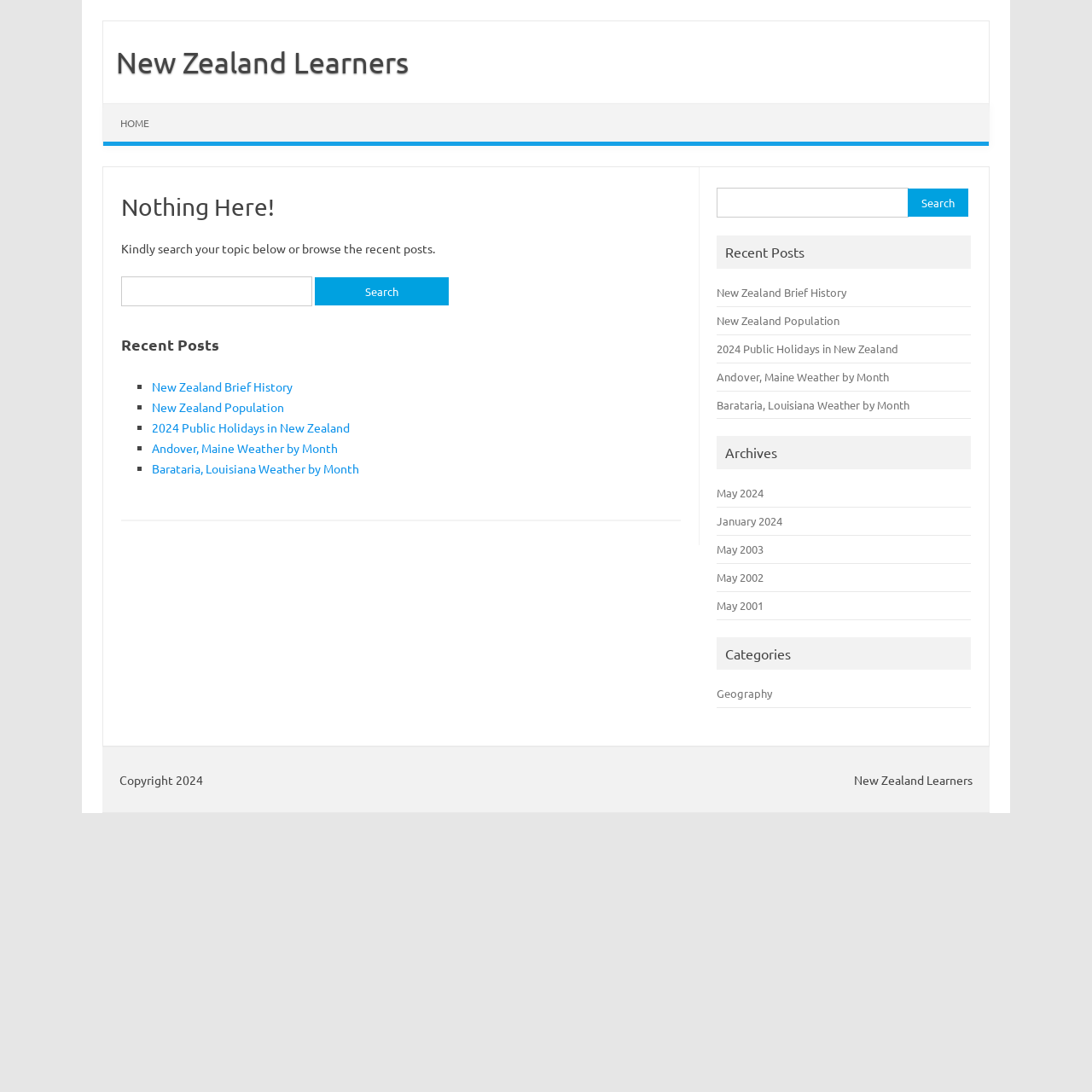Given the element description: "New Zealand Population", predict the bounding box coordinates of the UI element it refers to, using four float numbers between 0 and 1, i.e., [left, top, right, bottom].

[0.657, 0.286, 0.769, 0.3]